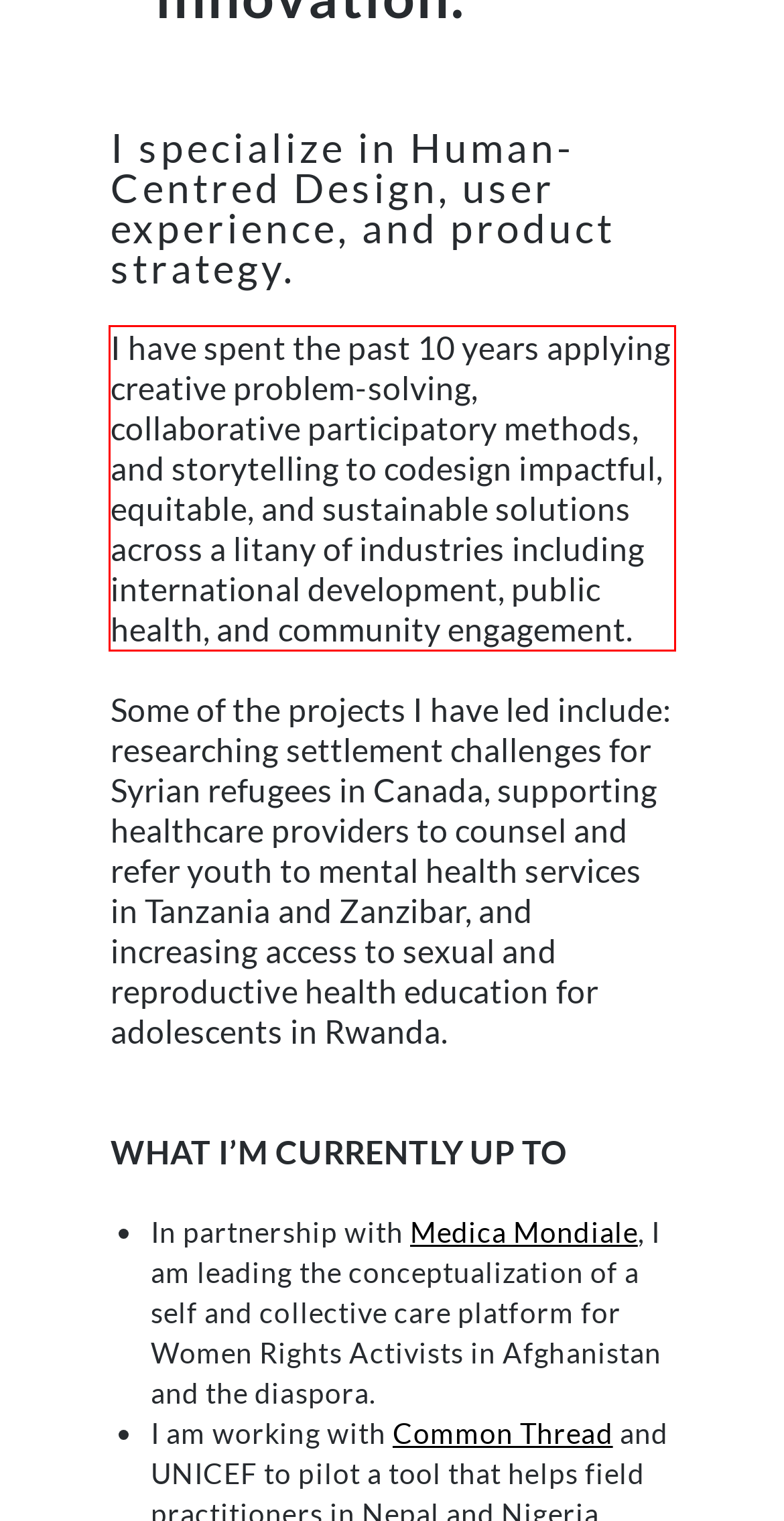View the screenshot of the webpage and identify the UI element surrounded by a red bounding box. Extract the text contained within this red bounding box.

I have spent the past 10 years applying creative problem-solving, collaborative participatory methods, and storytelling to codesign impactful, equitable, and sustainable solutions across a litany of industries including international development, public health, and community engagement.